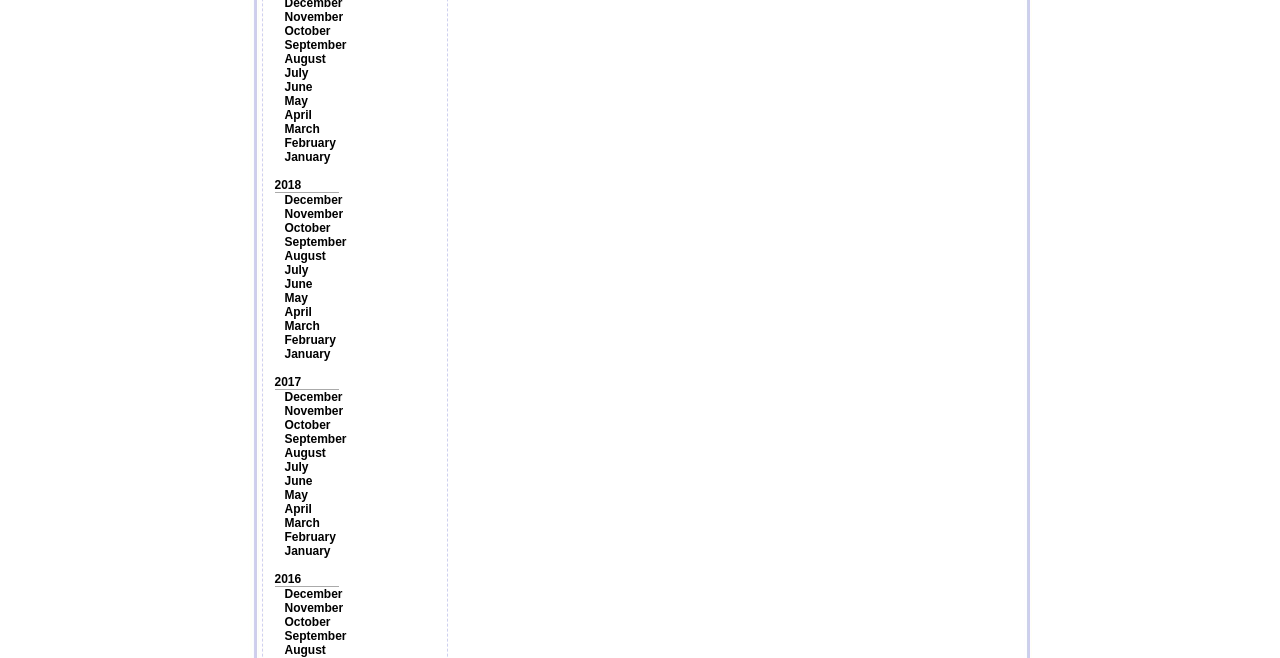Point out the bounding box coordinates of the section to click in order to follow this instruction: "Check 'Editor Picks'".

None